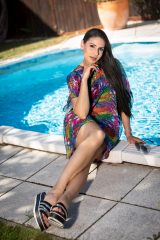What color is the pool?
By examining the image, provide a one-word or phrase answer.

Blue